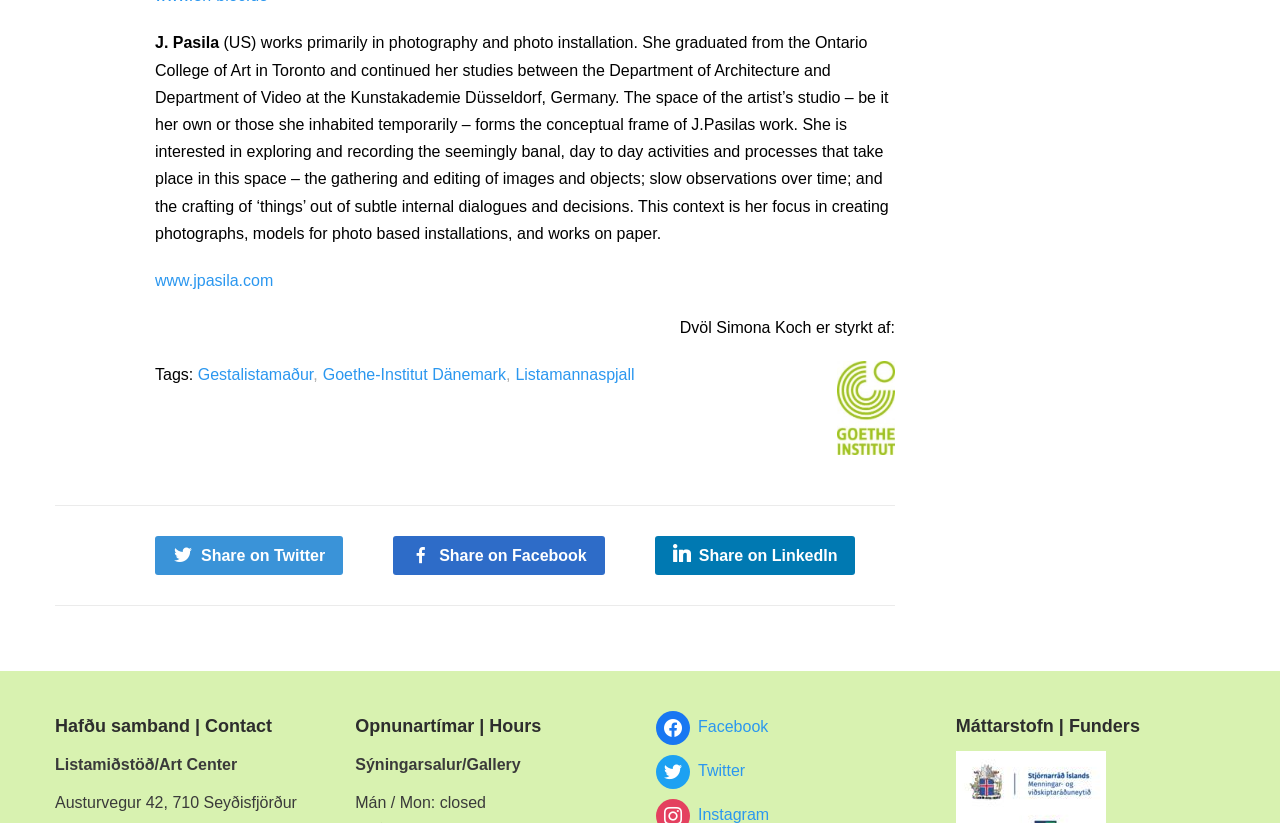Identify the bounding box coordinates of the area that should be clicked in order to complete the given instruction: "Explore Gestalistamaður tag". The bounding box coordinates should be four float numbers between 0 and 1, i.e., [left, top, right, bottom].

[0.154, 0.445, 0.245, 0.466]